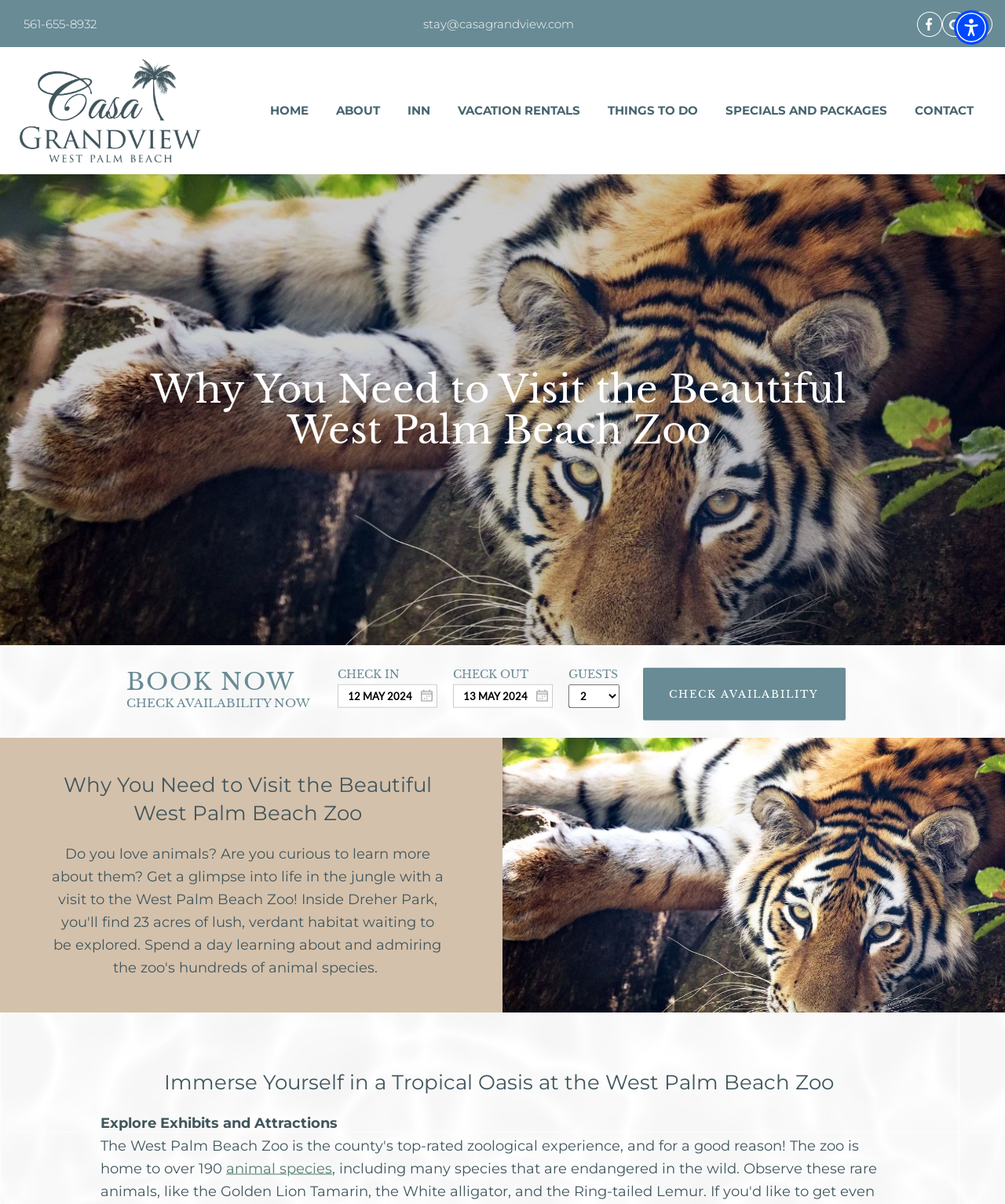Please answer the following question using a single word or phrase: 
What is the label of the combobox?

Number of Guests